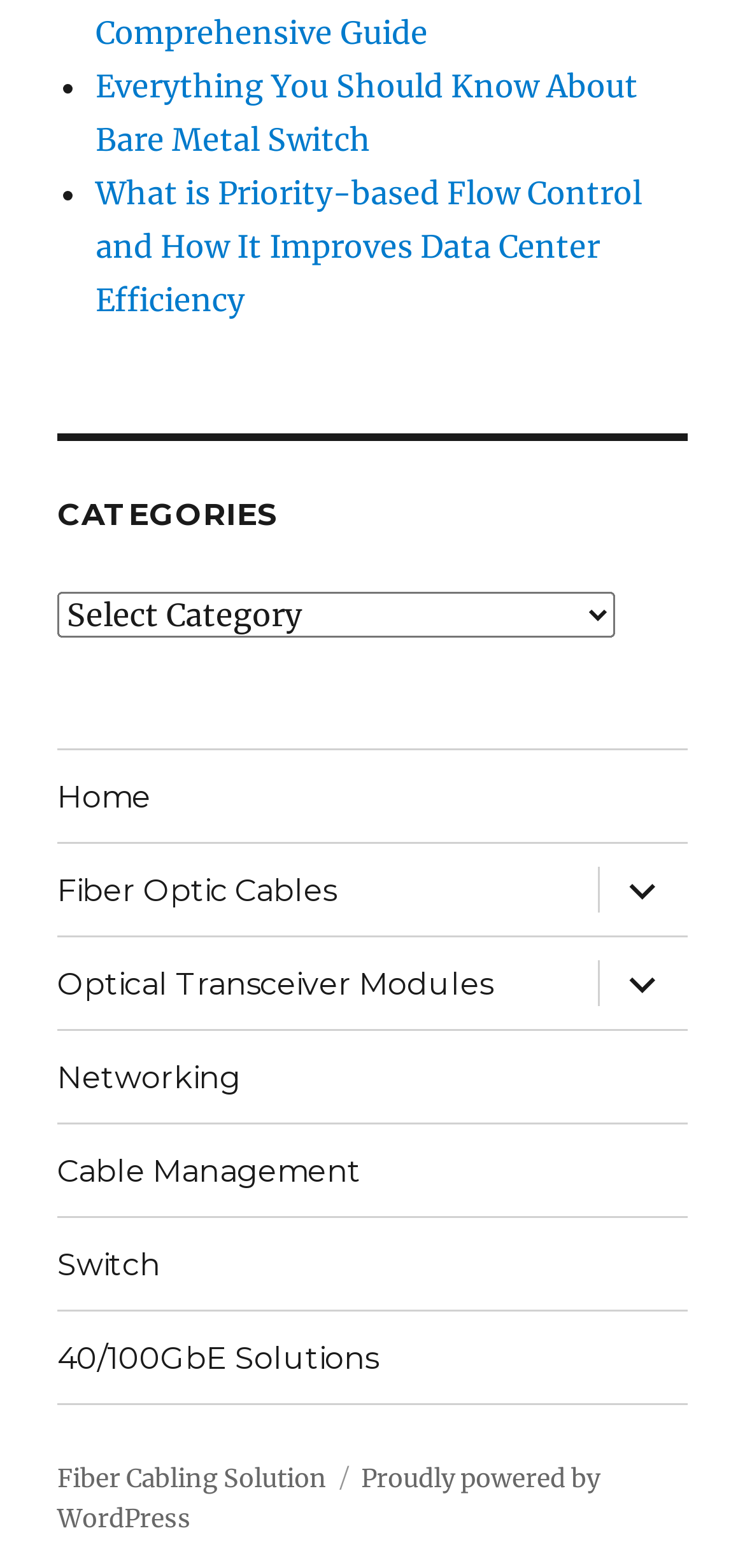Give a one-word or short-phrase answer to the following question: 
What is the text of the second list marker?

•